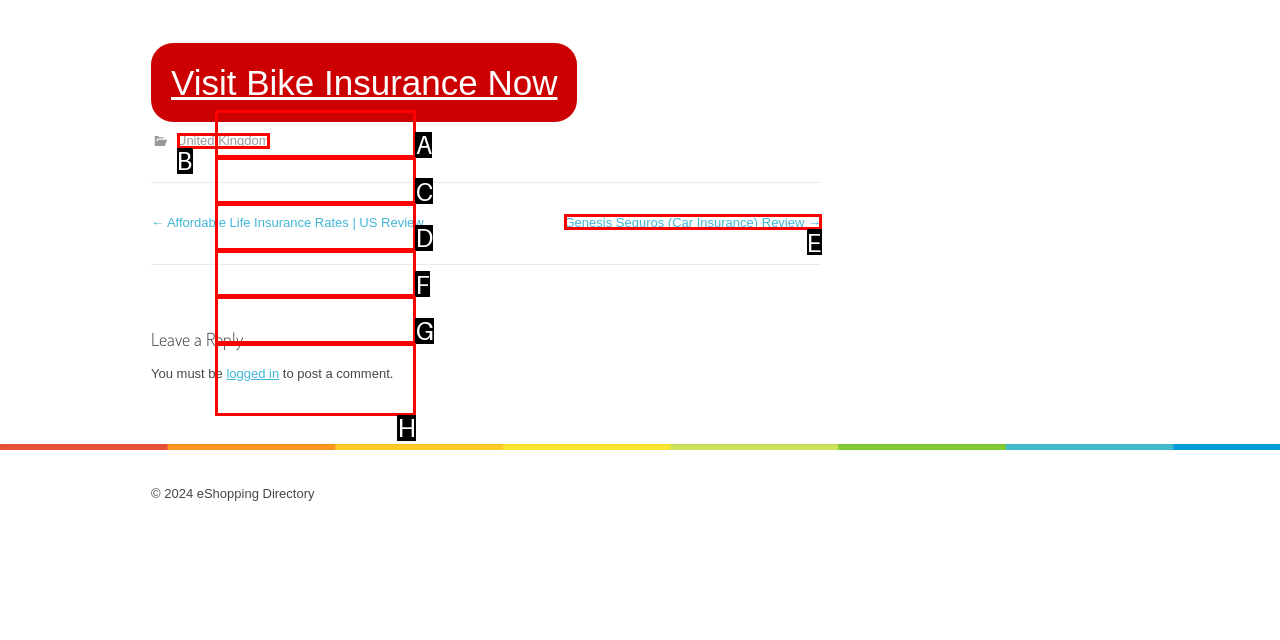Determine which option matches the element description: parent_node: SERVICES
Answer using the letter of the correct option.

None